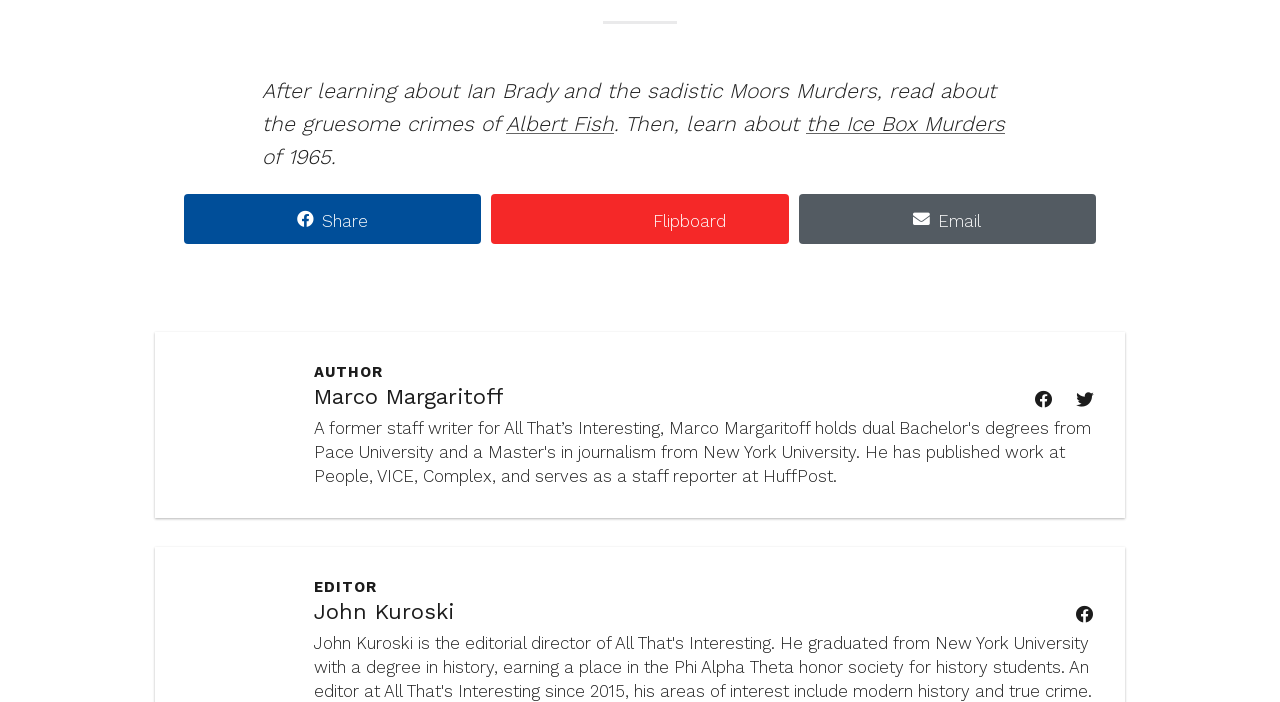Pinpoint the bounding box coordinates for the area that should be clicked to perform the following instruction: "Email this article".

[0.624, 0.276, 0.856, 0.348]